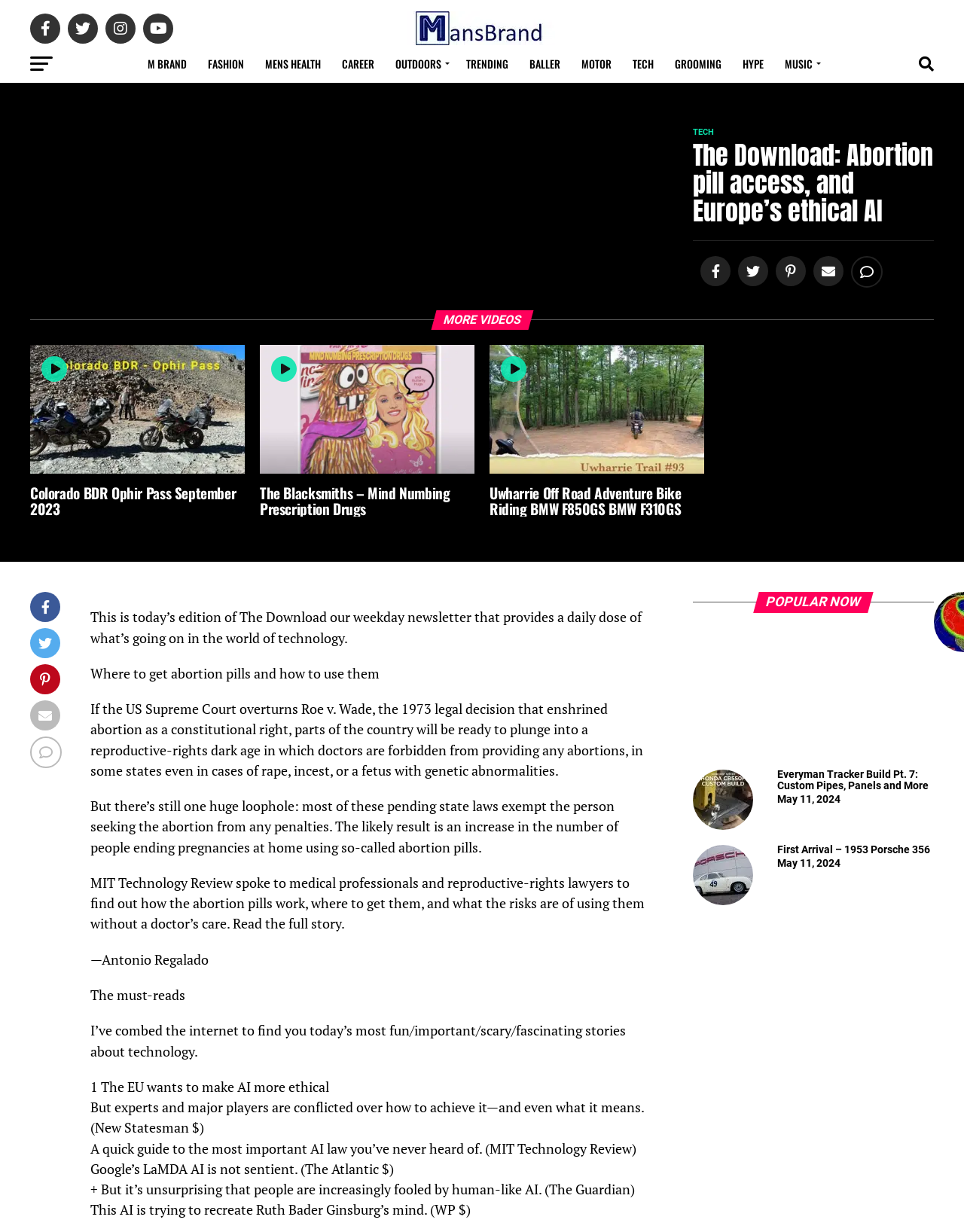Please determine the bounding box coordinates of the element to click on in order to accomplish the following task: "Read the full story about abortion pills". Ensure the coordinates are four float numbers ranging from 0 to 1, i.e., [left, top, right, bottom].

[0.094, 0.71, 0.669, 0.757]